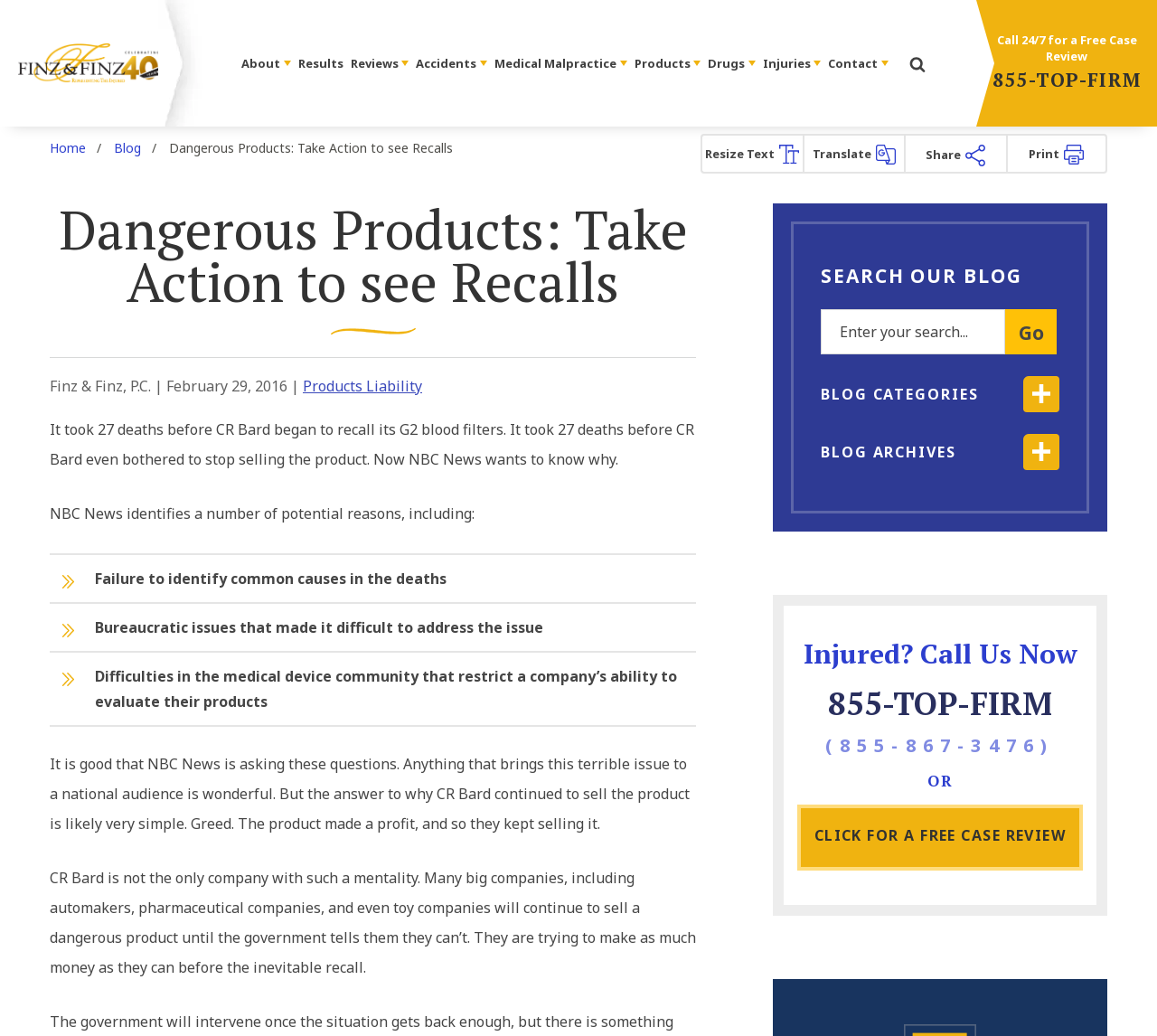What is the company mentioned in the article?
Refer to the image and provide a detailed answer to the question.

I found the company mentioned in the article by reading the content of the article, which discusses a specific product recall by CR Bard and the company's response to it.